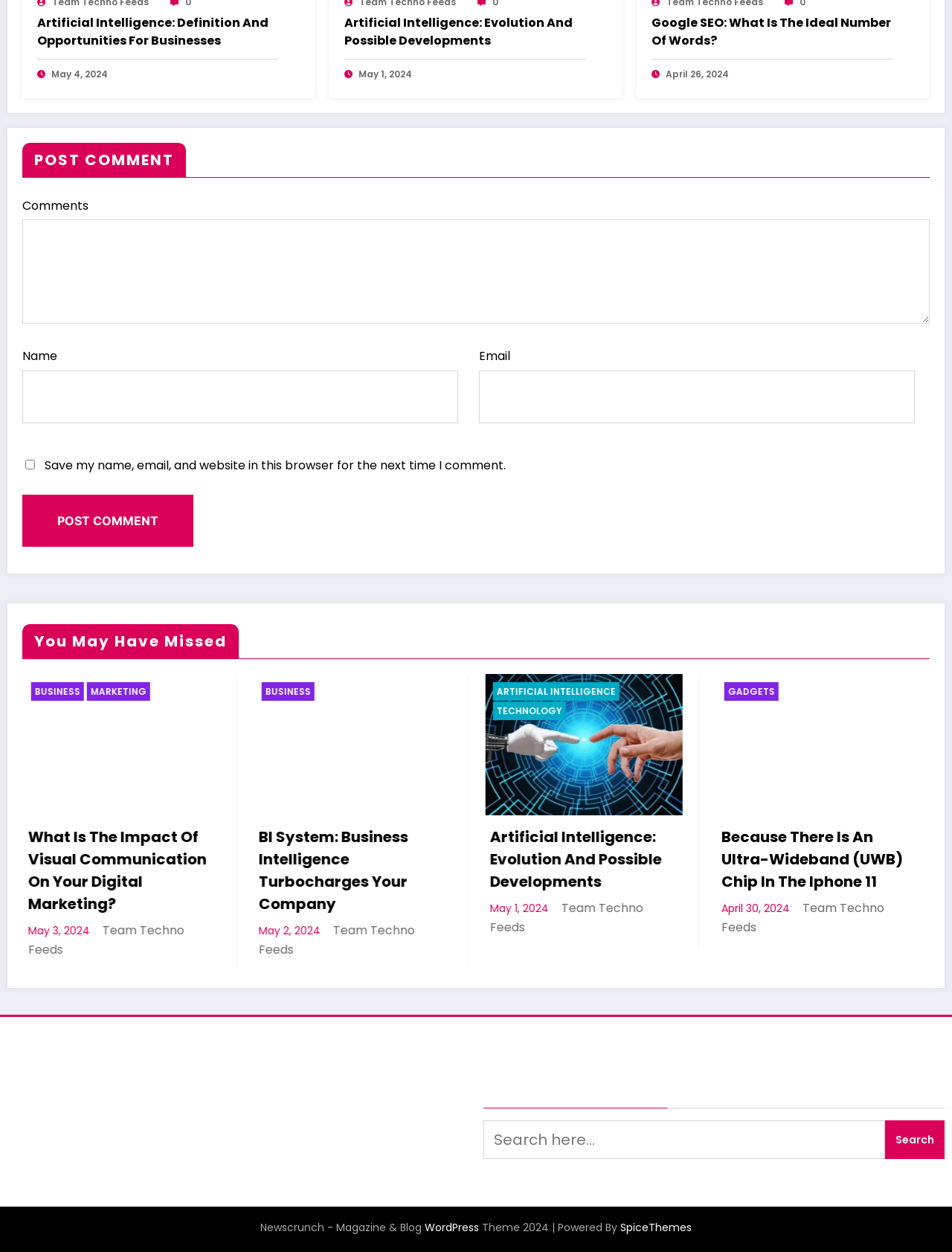Please determine the bounding box coordinates of the element's region to click for the following instruction: "Learn about Search Marketing".

[0.51, 0.539, 0.716, 0.651]